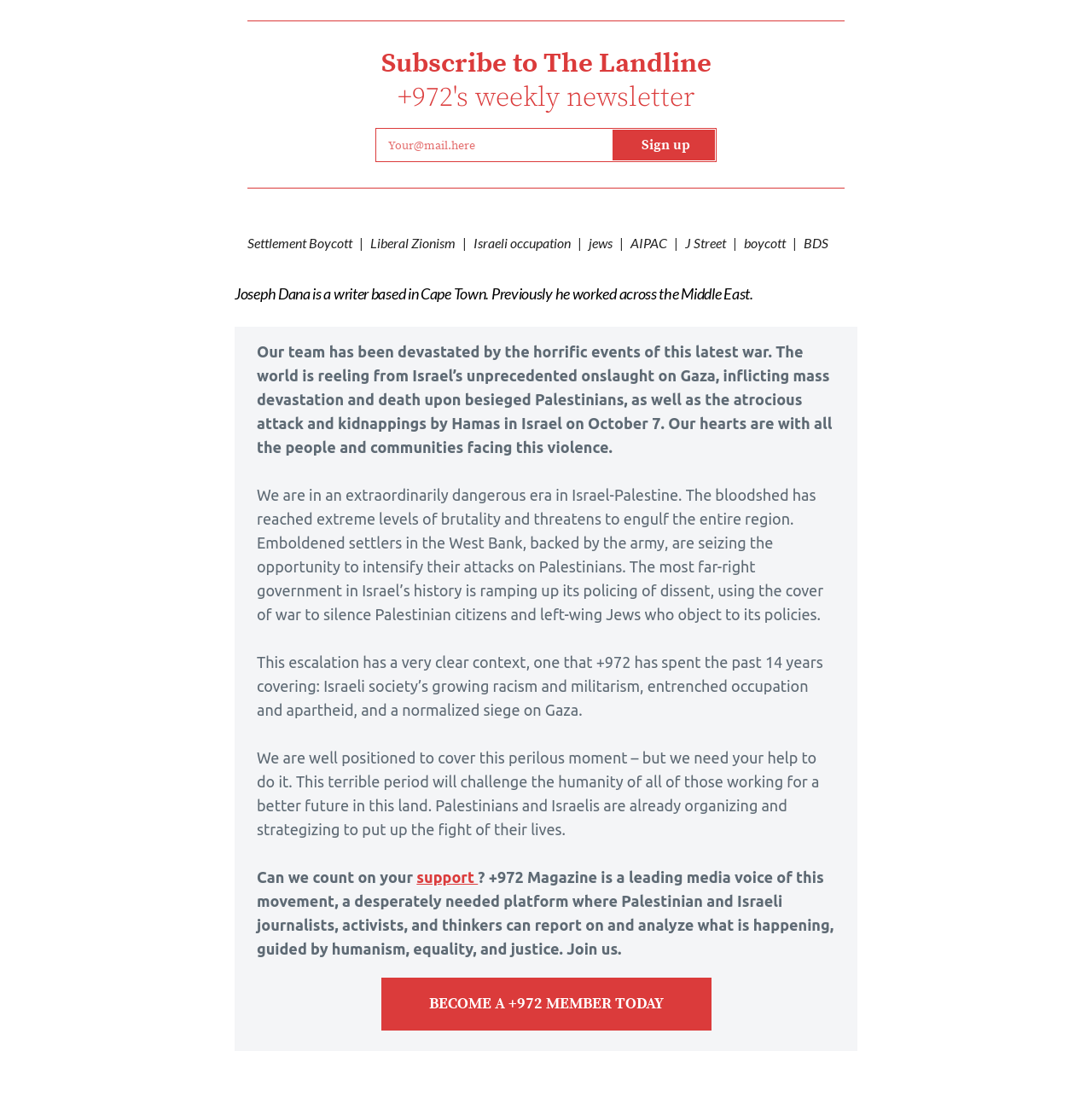What is the topic of the article?
Using the image, respond with a single word or phrase.

Israel-Palestine conflict